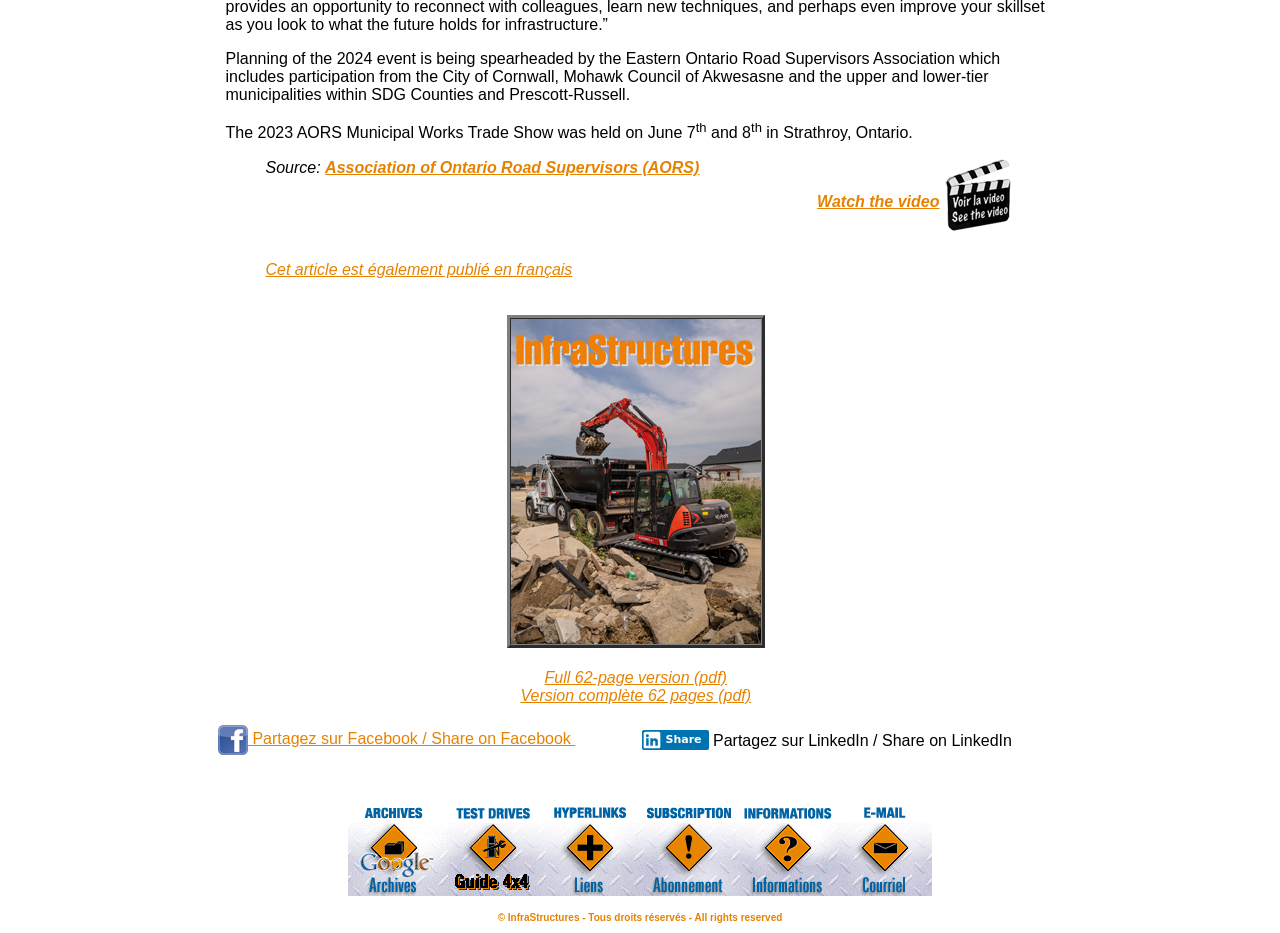Please provide a short answer using a single word or phrase for the question:
What is the file format of the full 62-page version?

pdf